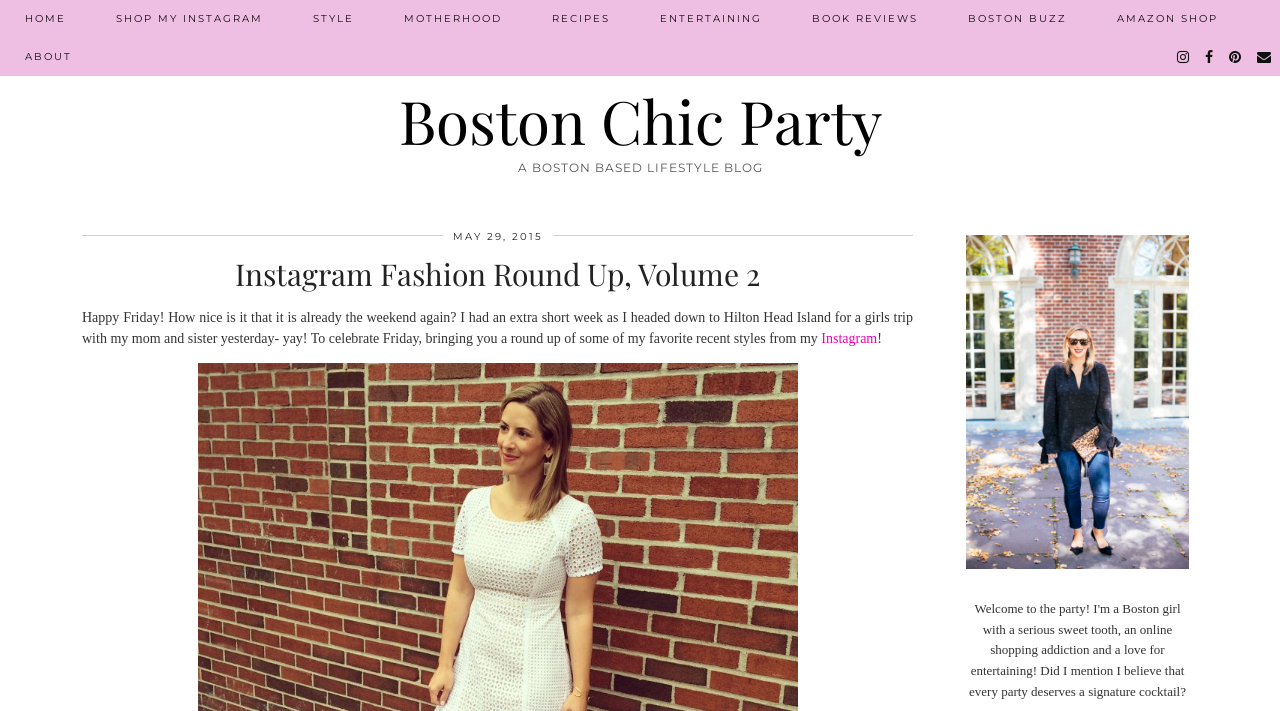What is the author doing in the blog post?
Answer the question in as much detail as possible.

The author is celebrating Friday by bringing a round-up of some of their favorite recent styles from their Instagram, as mentioned in the blog post.